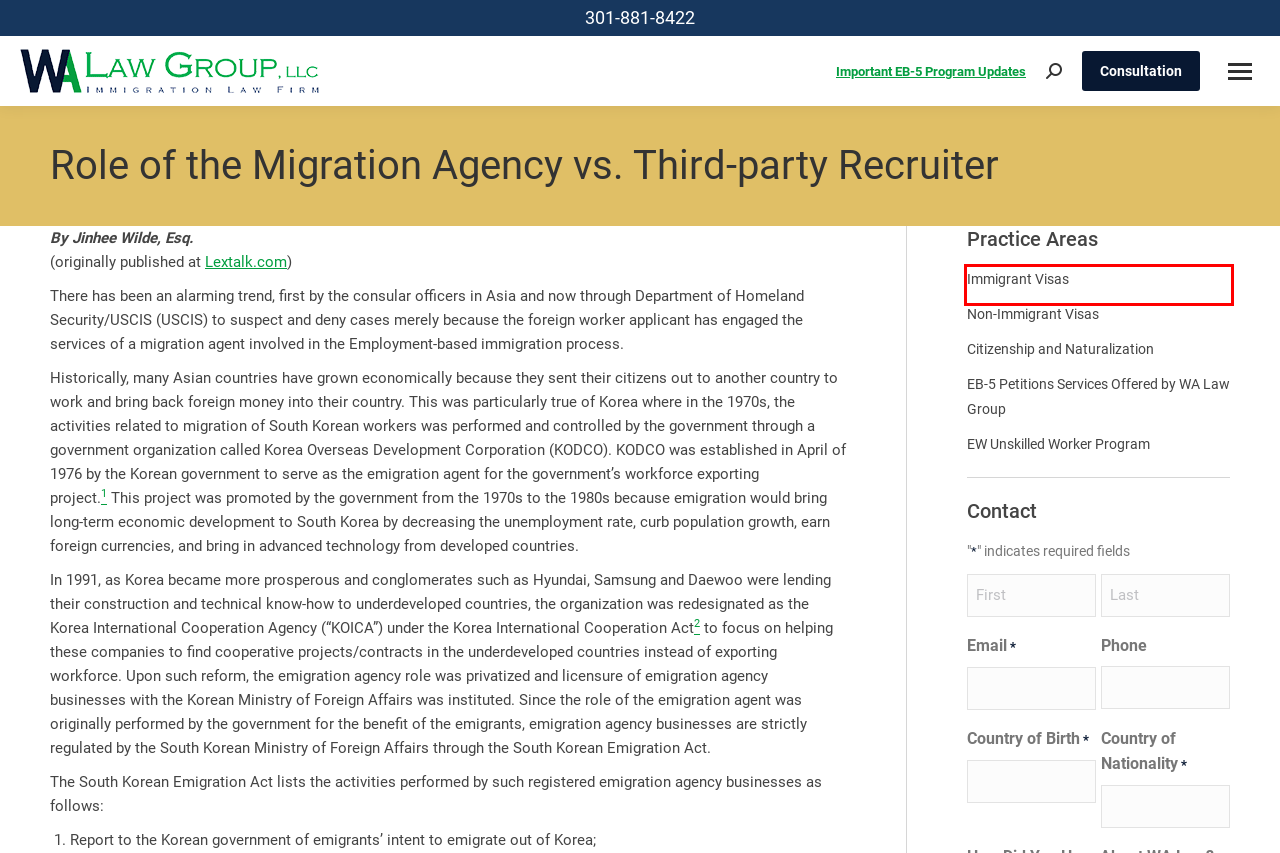Given a screenshot of a webpage with a red bounding box around a UI element, please identify the most appropriate webpage description that matches the new webpage after you click on the element. Here are the candidates:
A. Non-Immigrant Visas | WA Law Group | Rockville, MD
B. EB-5 Petitions | Acquire U.S. Citizenship by Investment
C. EW Unskilled Worker Program | EB3-Other Visas | US Immigration
D. What is the R-1 Visa? | WA Law Group | Immigration Lawyers |
E. Regional Center EB-5 Program Returns! - WA Law
F. K-3 Visa | WA Law Group | Immigration Law | Rockville, MD
G. Immigrant Visa Lawyer | Rockville, Maryland
H. Citizenship and Naturalization | Immigration Lawyer | Rockville, MD

G